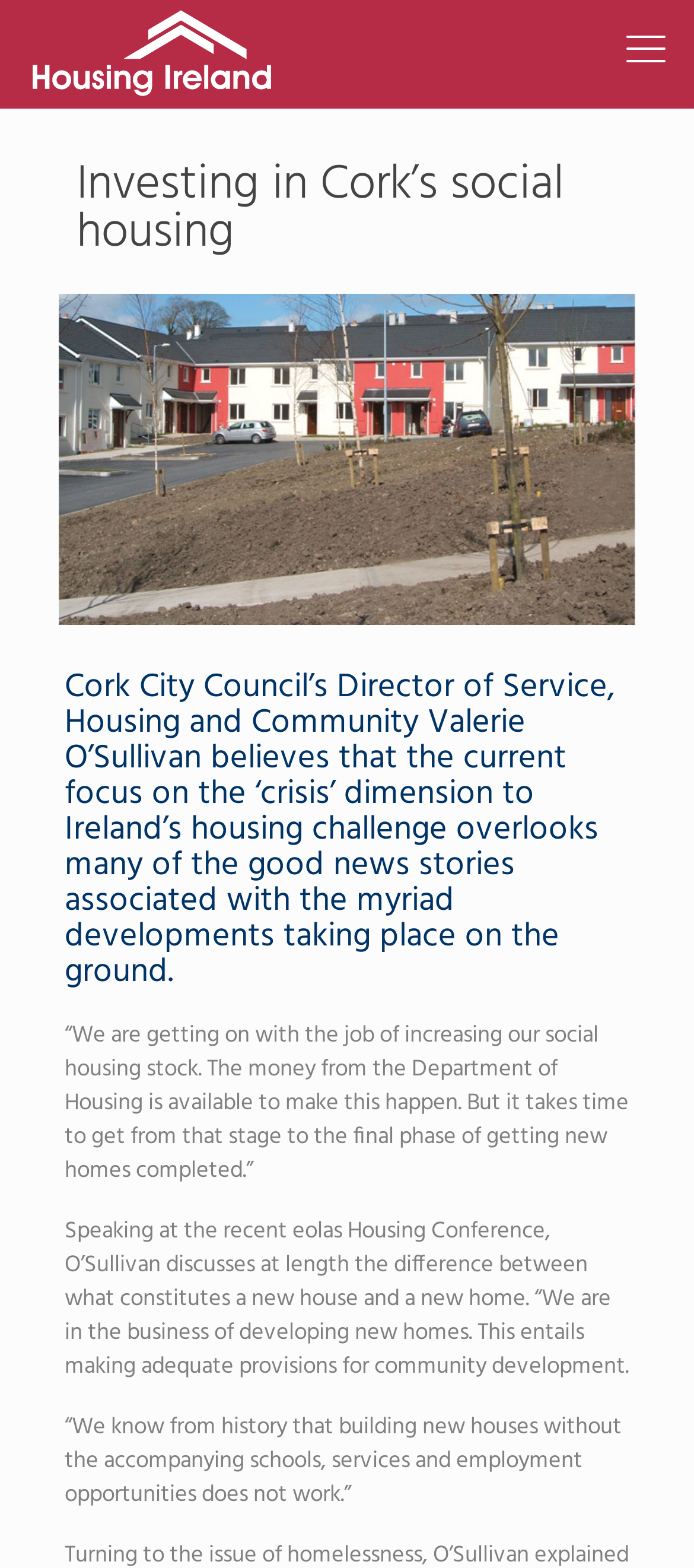Please extract and provide the main headline of the webpage.

Investing in Cork’s social housing